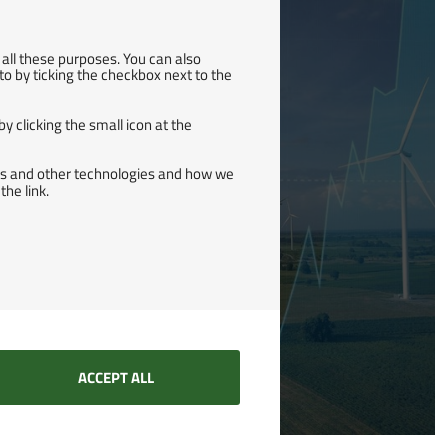What is the purpose of the consent banner?
Look at the image and answer with only one word or phrase.

Data management and privacy